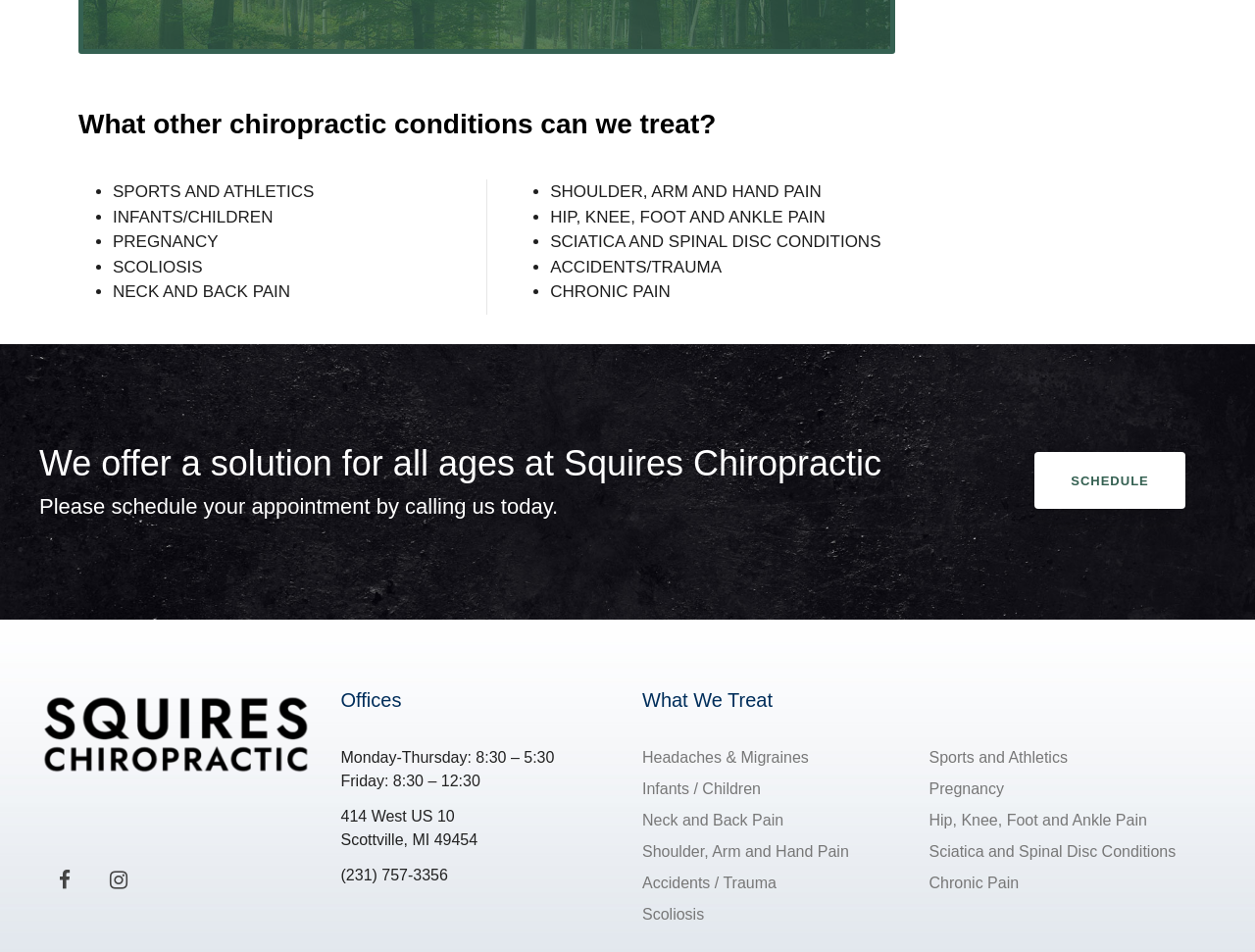Determine the bounding box coordinates of the UI element described by: "Headaches & Migraines".

[0.512, 0.786, 0.644, 0.804]